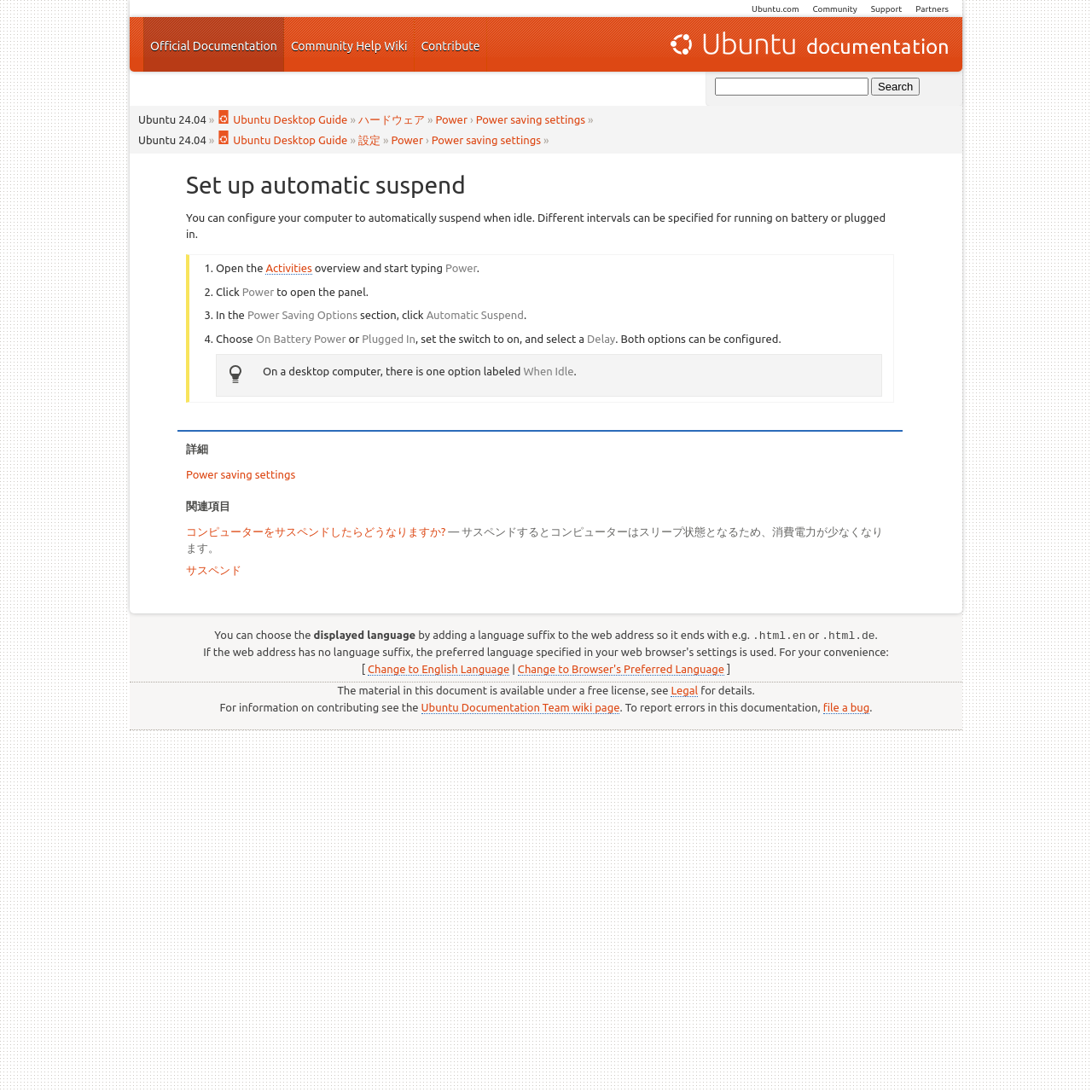Summarize the contents and layout of the webpage in detail.

The webpage is about setting up automatic suspend on Ubuntu. At the top, there are several links to other Ubuntu-related pages, including "Partners", "Support", "Community", and "Ubuntu.com". Below these links, there is a heading "Ubuntu Documentation" with a link to the same page. 

On the left side, there are links to "Official Documentation", "Community Help Wiki", and "Contribute". Next to these links, there is a search box with a "Search" button. 

The main content of the page is divided into sections. The first section has a heading "Set up automatic suspend" and provides a brief introduction to configuring automatic suspend on a computer. Below this, there is a step-by-step guide with numbered list items, explaining how to set up automatic suspend. The guide includes links to other relevant pages, such as "Activities" and "Power Saving Options".

Following the guide, there is a section with a heading "ヒント" (Hint) that provides additional information about configuring automatic suspend on a desktop computer. 

The next section has a heading "詳細" (Details) with a link to "Power saving settings". This is followed by a section with a heading "関連項目" (Related Items) that includes links to other related topics, such as "What happens when I suspend my computer?" and "Suspend".

At the bottom of the page, there is a section that explains how to choose the displayed language by adding a language suffix to the web address. There are also links to change the language to English or the browser's preferred language.